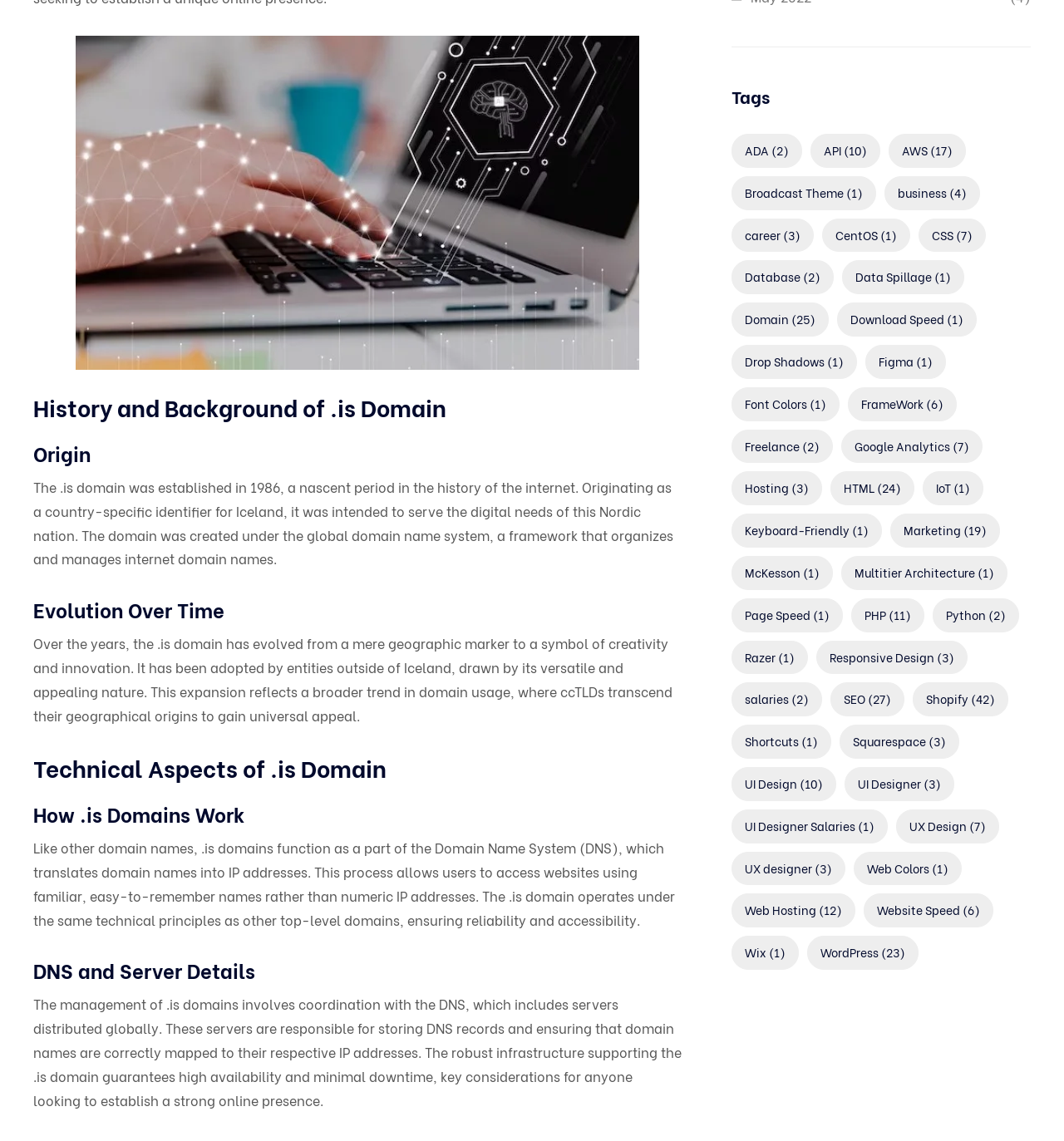Please specify the coordinates of the bounding box for the element that should be clicked to carry out this instruction: "Click on the INTERNET link". The coordinates must be four float numbers between 0 and 1, formatted as [left, top, right, bottom].

None